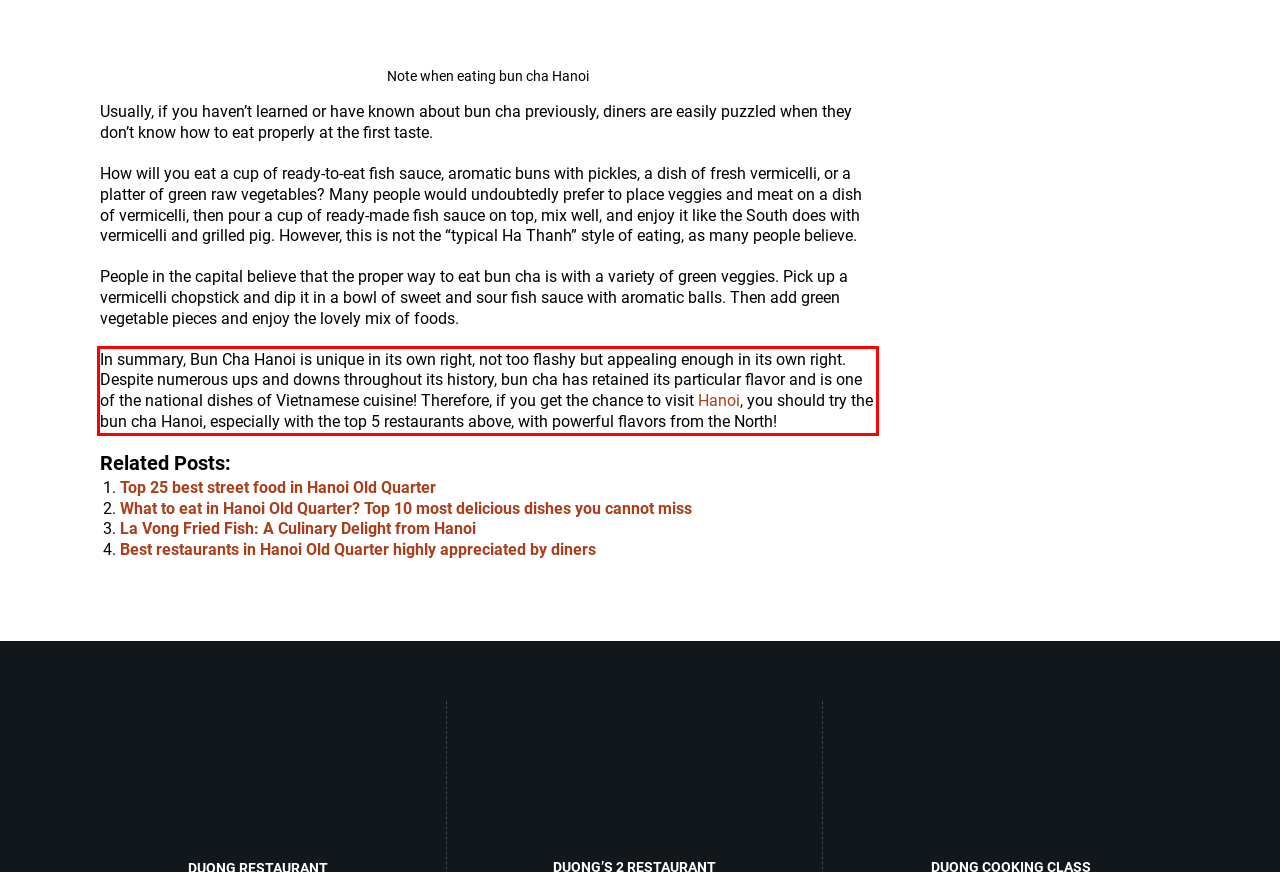Identify the text within the red bounding box on the webpage screenshot and generate the extracted text content.

In summary, Bun Cha Hanoi is unique in its own right, not too flashy but appealing enough in its own right. Despite numerous ups and downs throughout its history, bun cha has retained its particular flavor and is one of the national dishes of Vietnamese cuisine! Therefore, if you get the chance to visit Hanoi, you should try the bun cha Hanoi, especially with the top 5 restaurants above, with powerful flavors from the North!